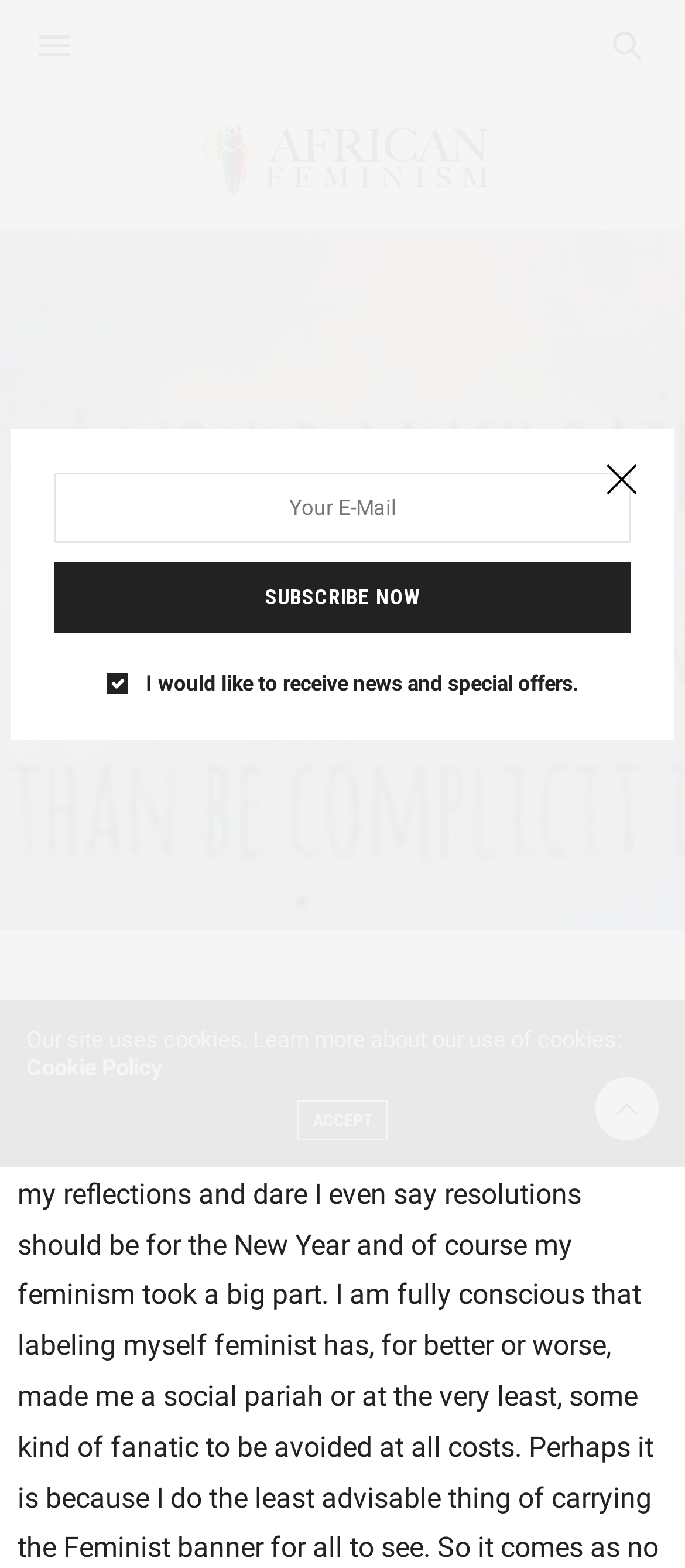What is the purpose of the textbox?
Based on the screenshot, provide a one-word or short-phrase response.

To receive news and special offers